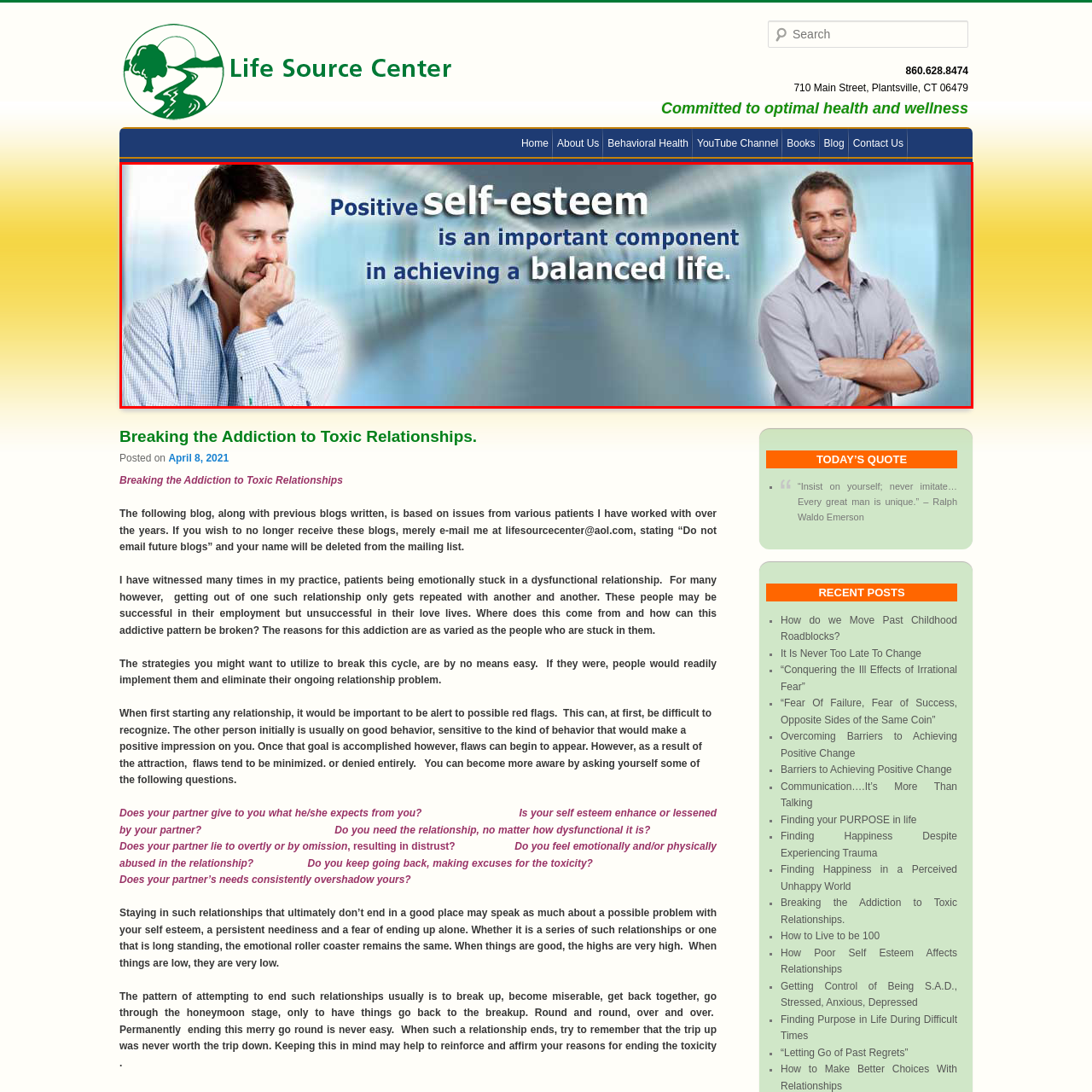What is the significance of self-esteem?  
Please examine the image enclosed within the red bounding box and provide a thorough answer based on what you observe in the image.

The text overlaid on the image reads, 'Positive self-esteem is an important component in achieving a balanced life,' emphasizing the significance of self-esteem in personal development and fulfillment.